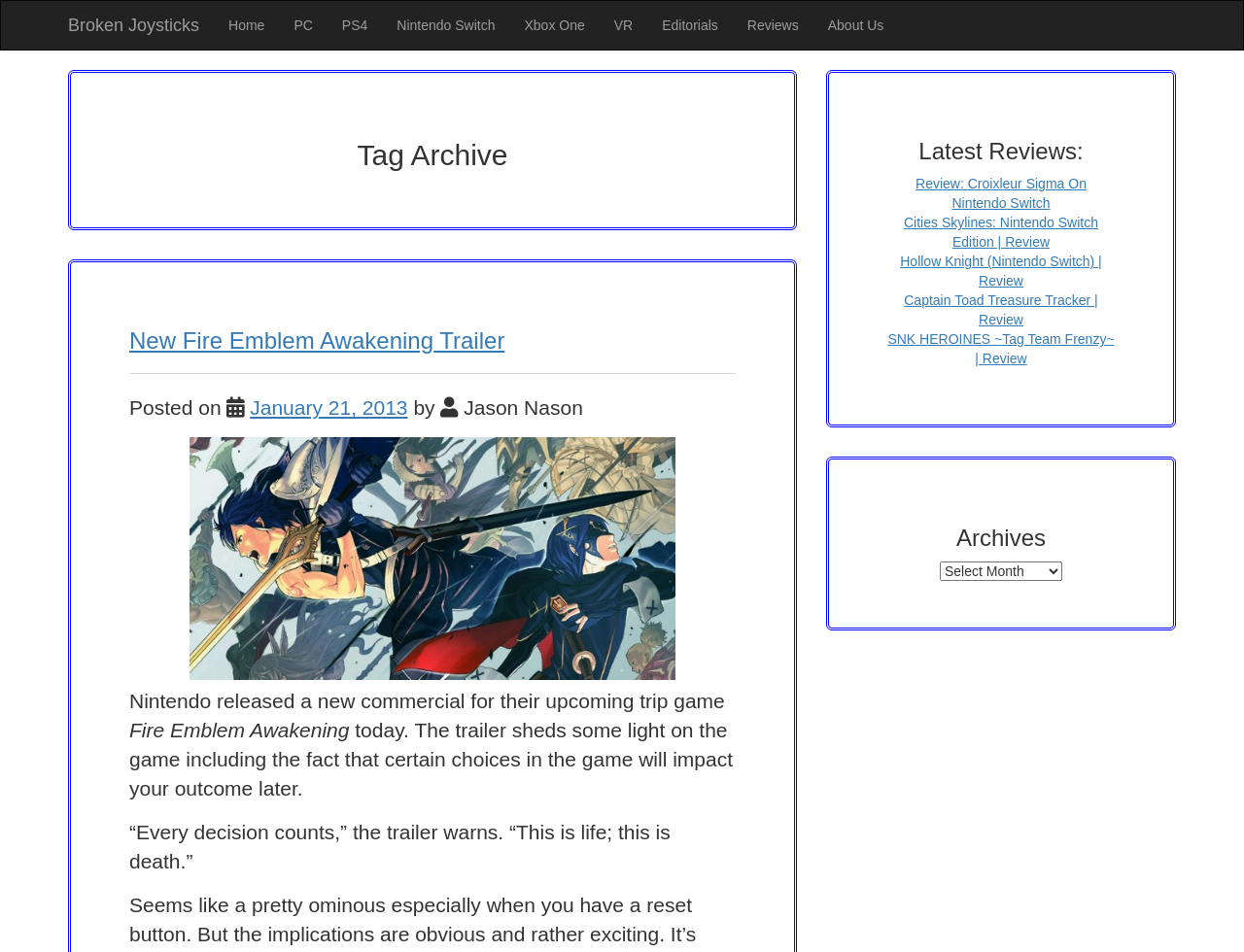Show the bounding box coordinates for the element that needs to be clicked to execute the following instruction: "view New Fire Emblem Awakening Trailer". Provide the coordinates in the form of four float numbers between 0 and 1, i.e., [left, top, right, bottom].

[0.104, 0.344, 0.406, 0.371]